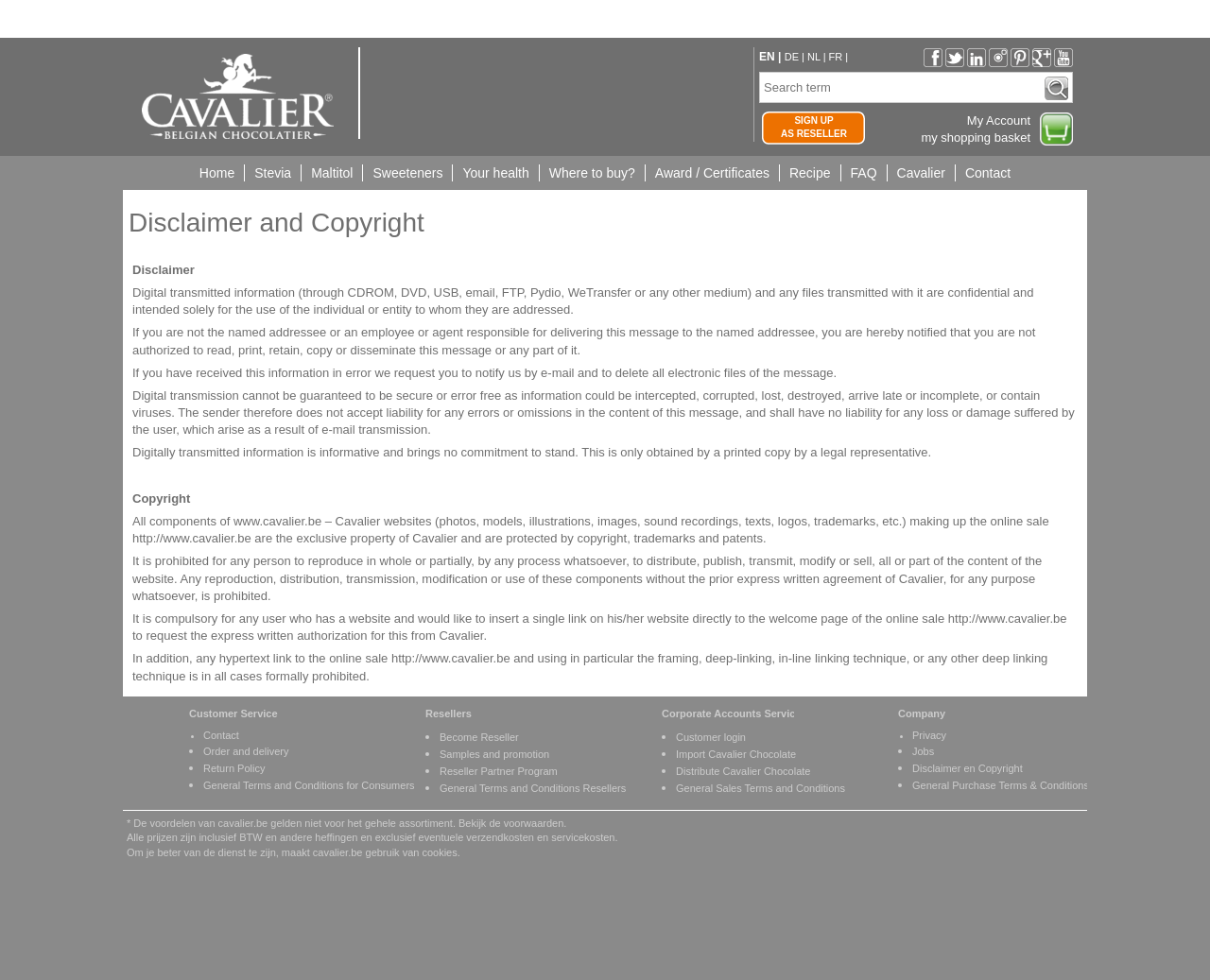What is the company's stance on copyright and intellectual property?
Please interpret the details in the image and answer the question thoroughly.

The website's disclaimer states that all components of the website, including photos, models, illustrations, images, sound recordings, texts, logos, and trademarks, are the exclusive property of the company and are protected by copyright, trademarks, and patents, and any unauthorized use or reproduction is prohibited.